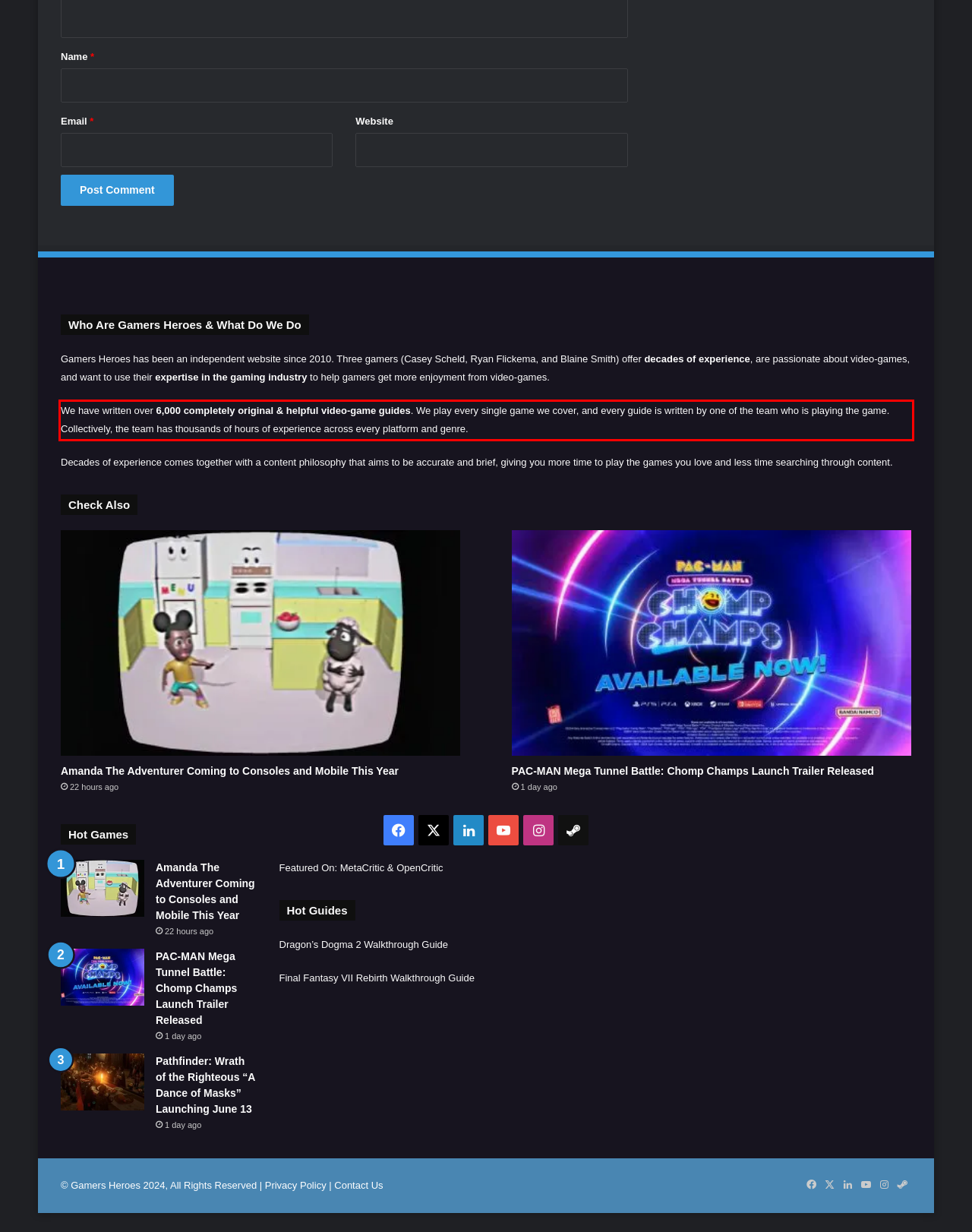You are provided with a screenshot of a webpage containing a red bounding box. Please extract the text enclosed by this red bounding box.

We have written over 6,000 completely original & helpful video-game guides. We play every single game we cover, and every guide is written by one of the team who is playing the game. Collectively, the team has thousands of hours of experience across every platform and genre.